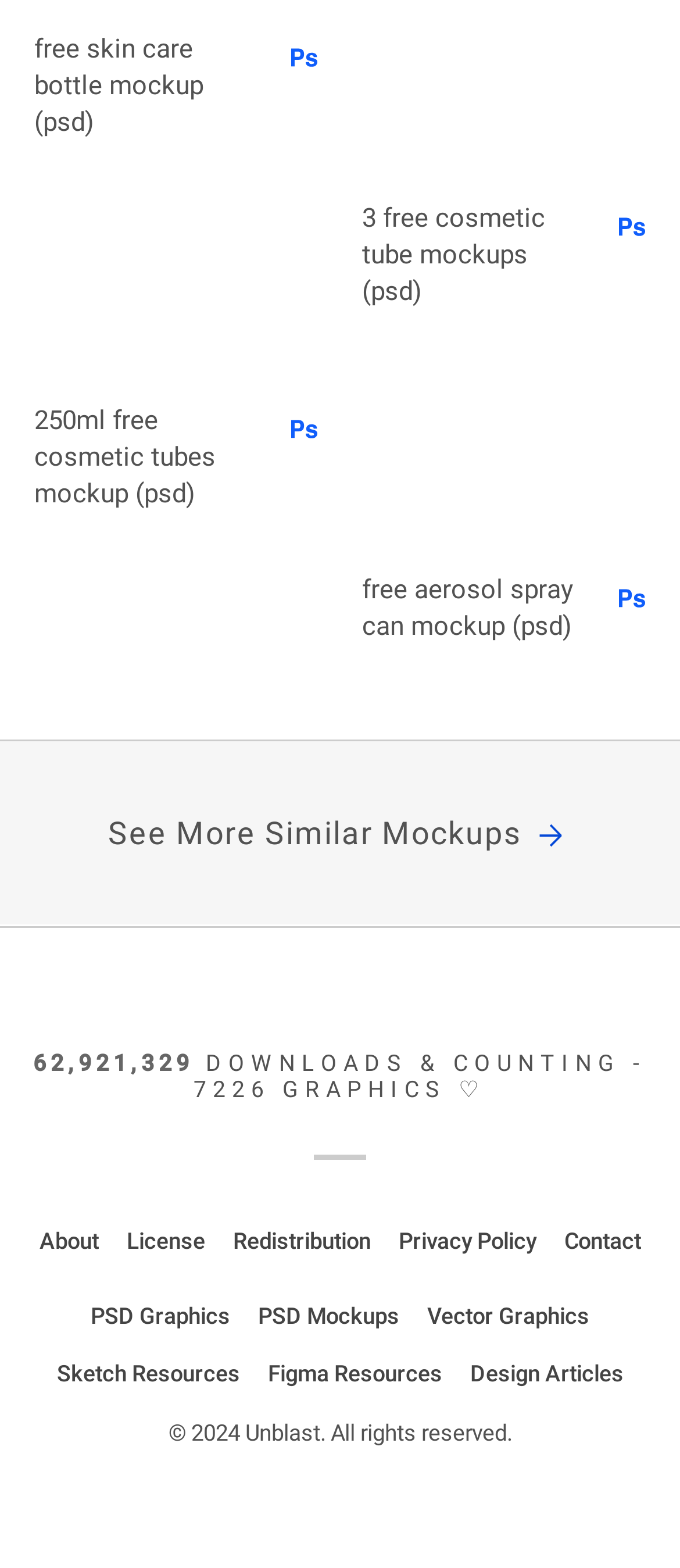Please identify the bounding box coordinates of the element's region that I should click in order to complete the following instruction: "explore 3 free cosmetic tube mockups". The bounding box coordinates consist of four float numbers between 0 and 1, i.e., [left, top, right, bottom].

[0.532, 0.124, 0.866, 0.2]